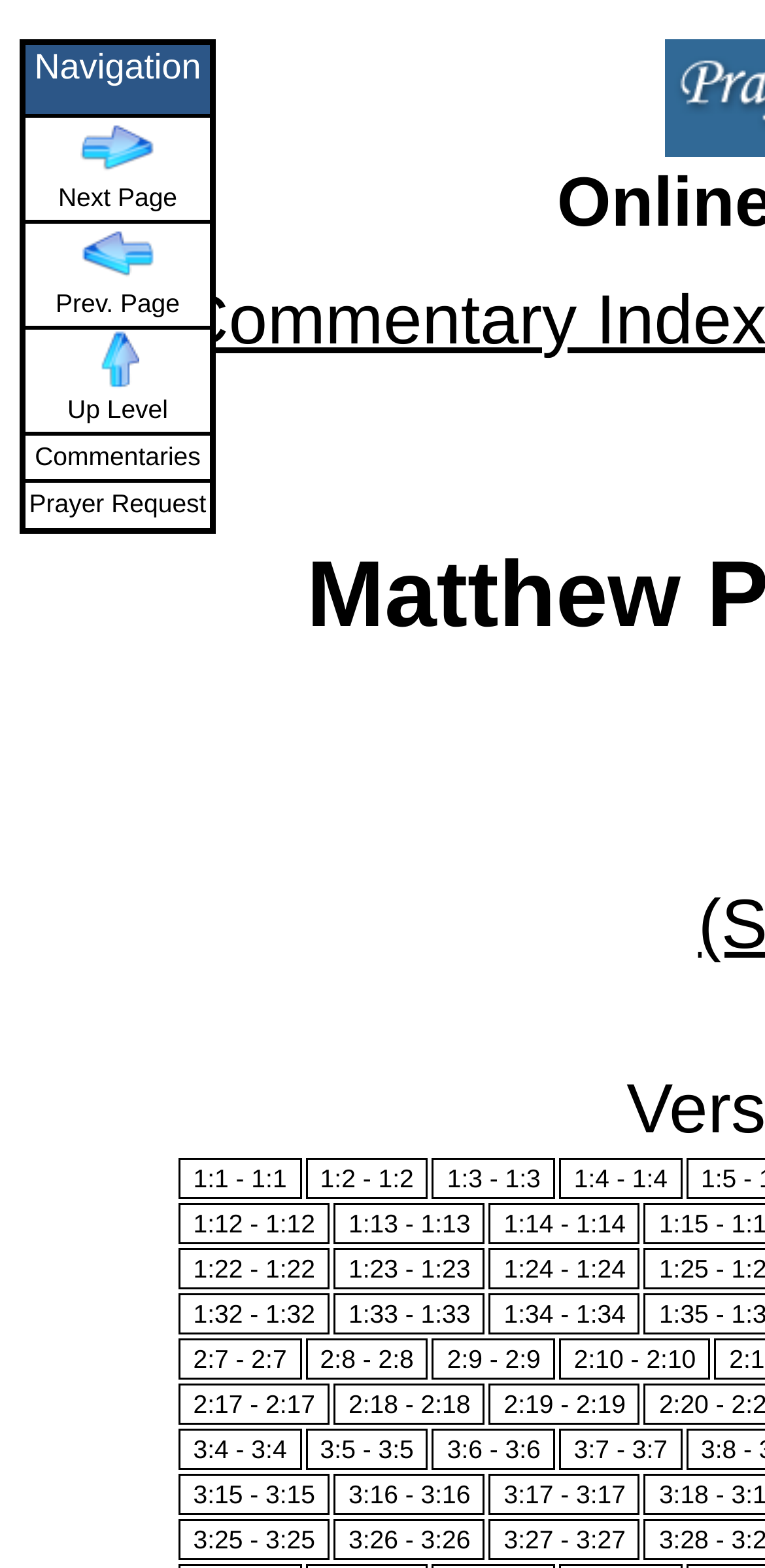What is the format of the verse links?
Answer the question with a single word or phrase derived from the image.

X:Y - X:Y